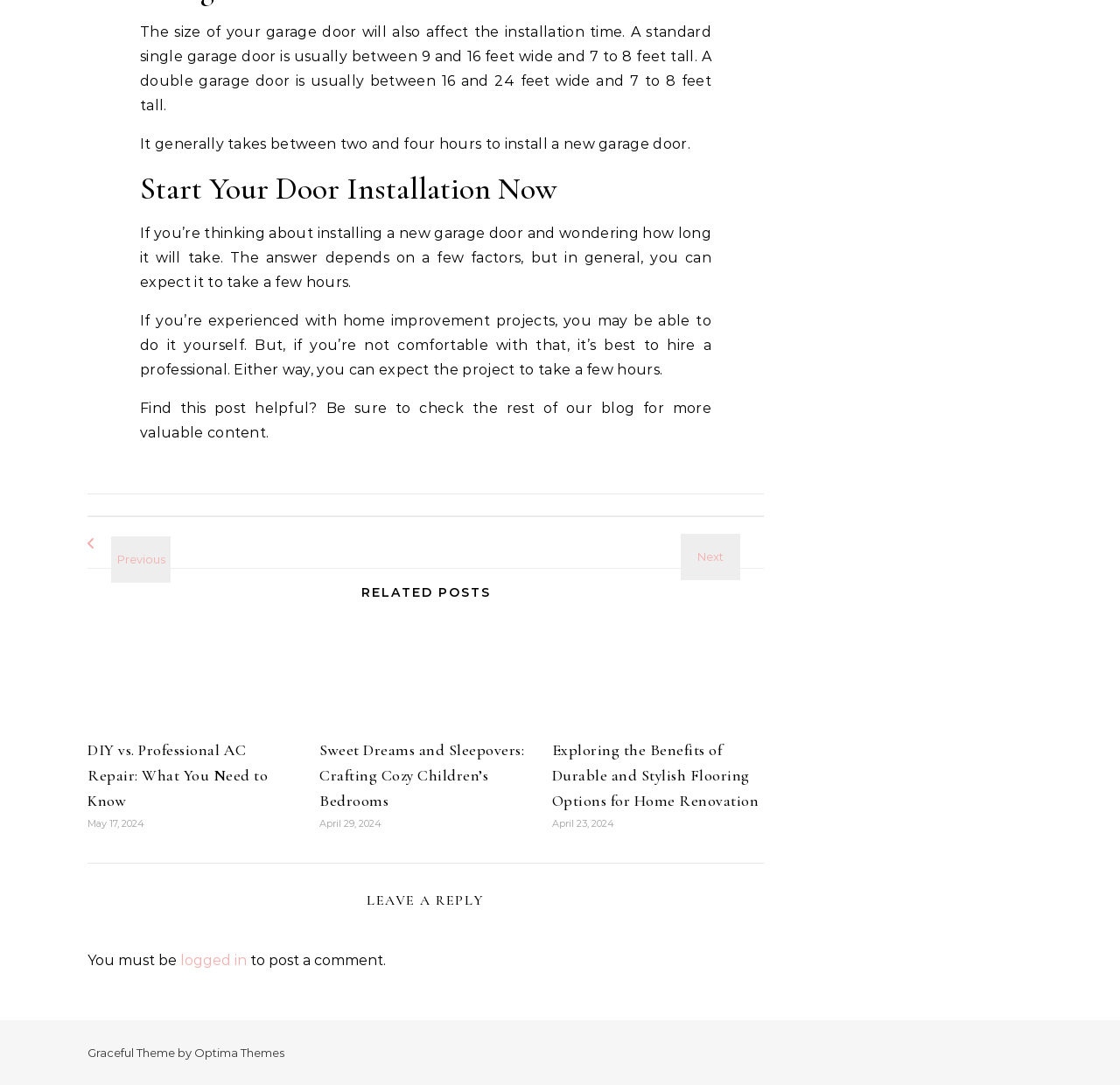Please provide a comprehensive answer to the question below using the information from the image: What affects the installation time of a garage door?

The webpage states that the size of the garage door is one of the factors that affects the installation time. A standard single garage door is usually between 9 and 16 feet wide and 7 to 8 feet tall, while a double garage door is usually between 16 and 24 feet wide and 7 to 8 feet tall.